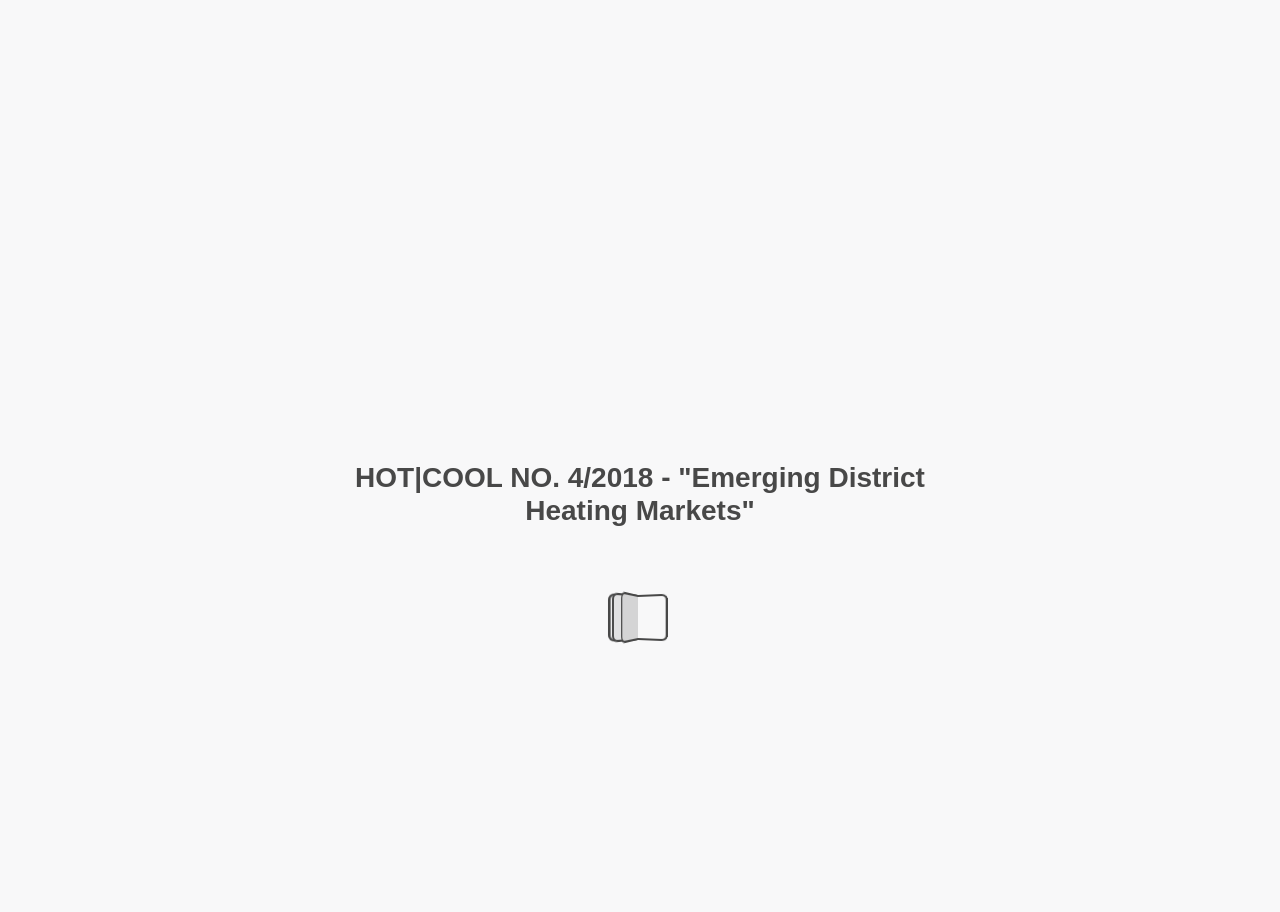What is the position of the 'Add Note' button?
Based on the image, answer the question in a detailed manner.

I determined the position of the 'Add Note' button by comparing its bounding box coordinates with those of other elements. The button is located at the top right corner of the webpage.